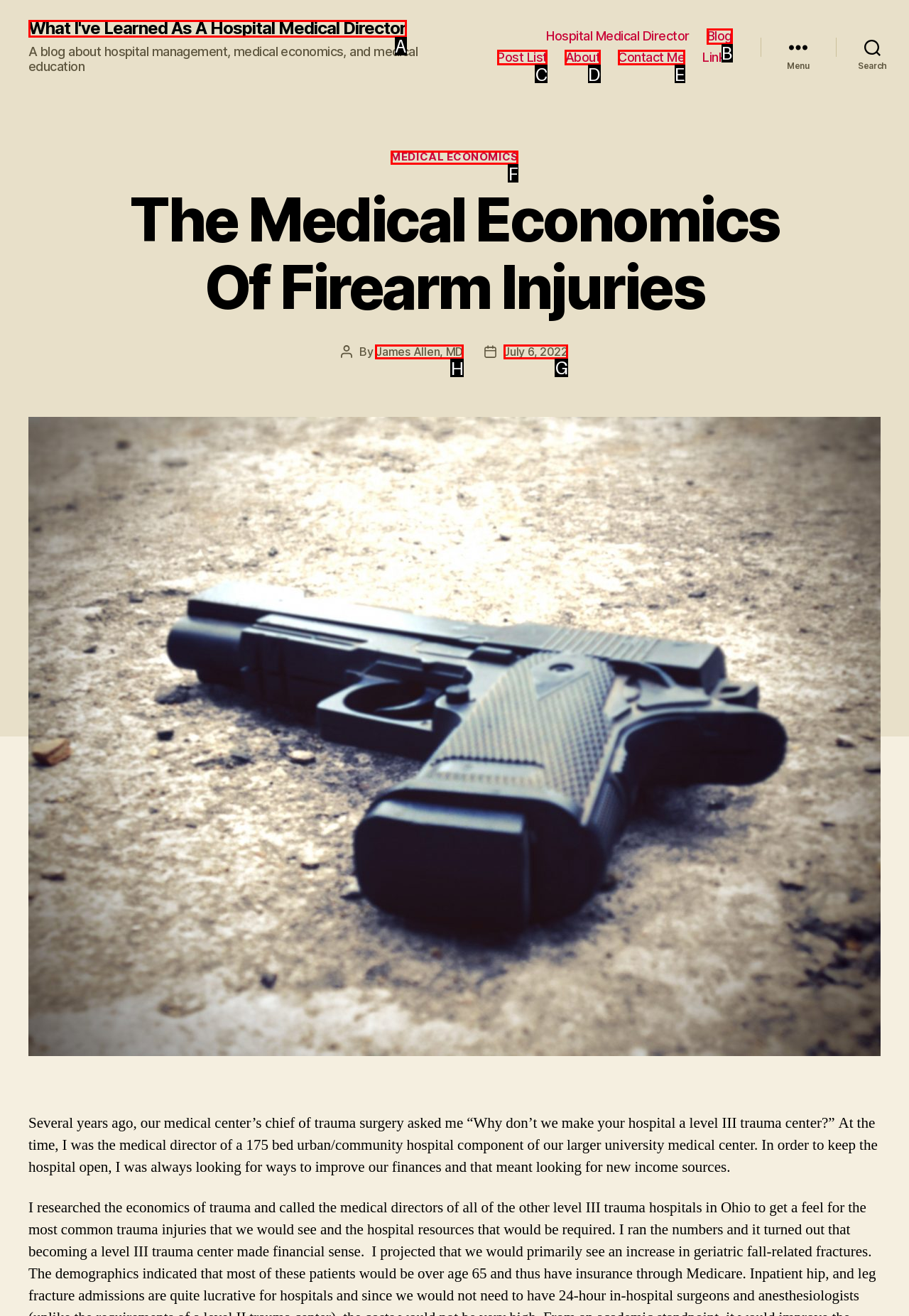Select the correct HTML element to complete the following task: Read the post by 'James Allen, MD'
Provide the letter of the choice directly from the given options.

H